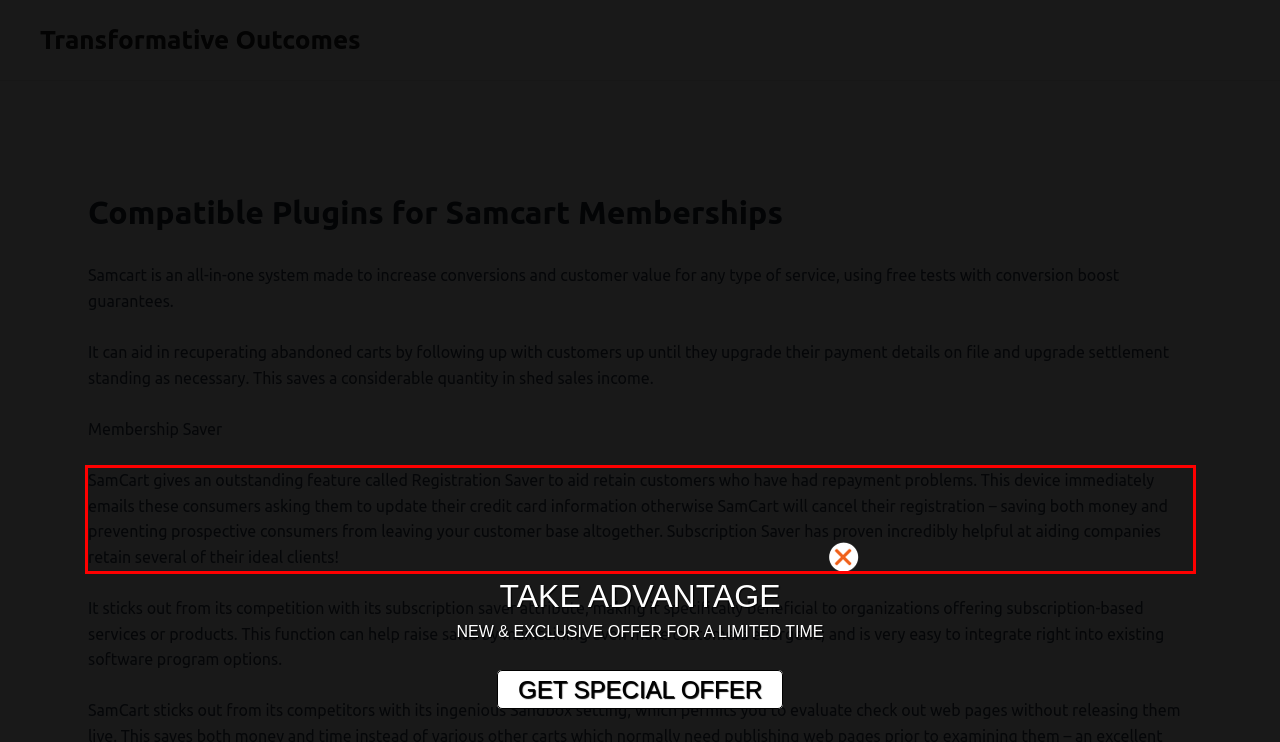Please examine the screenshot of the webpage and read the text present within the red rectangle bounding box.

SamCart gives an outstanding feature called Registration Saver to aid retain customers who have had repayment problems. This device immediately emails these consumers asking them to update their credit card information otherwise SamCart will cancel their registration – saving both money and preventing prospective consumers from leaving your customer base altogether. Subscription Saver has proven incredibly helpful at aiding companies retain several of their ideal clients!